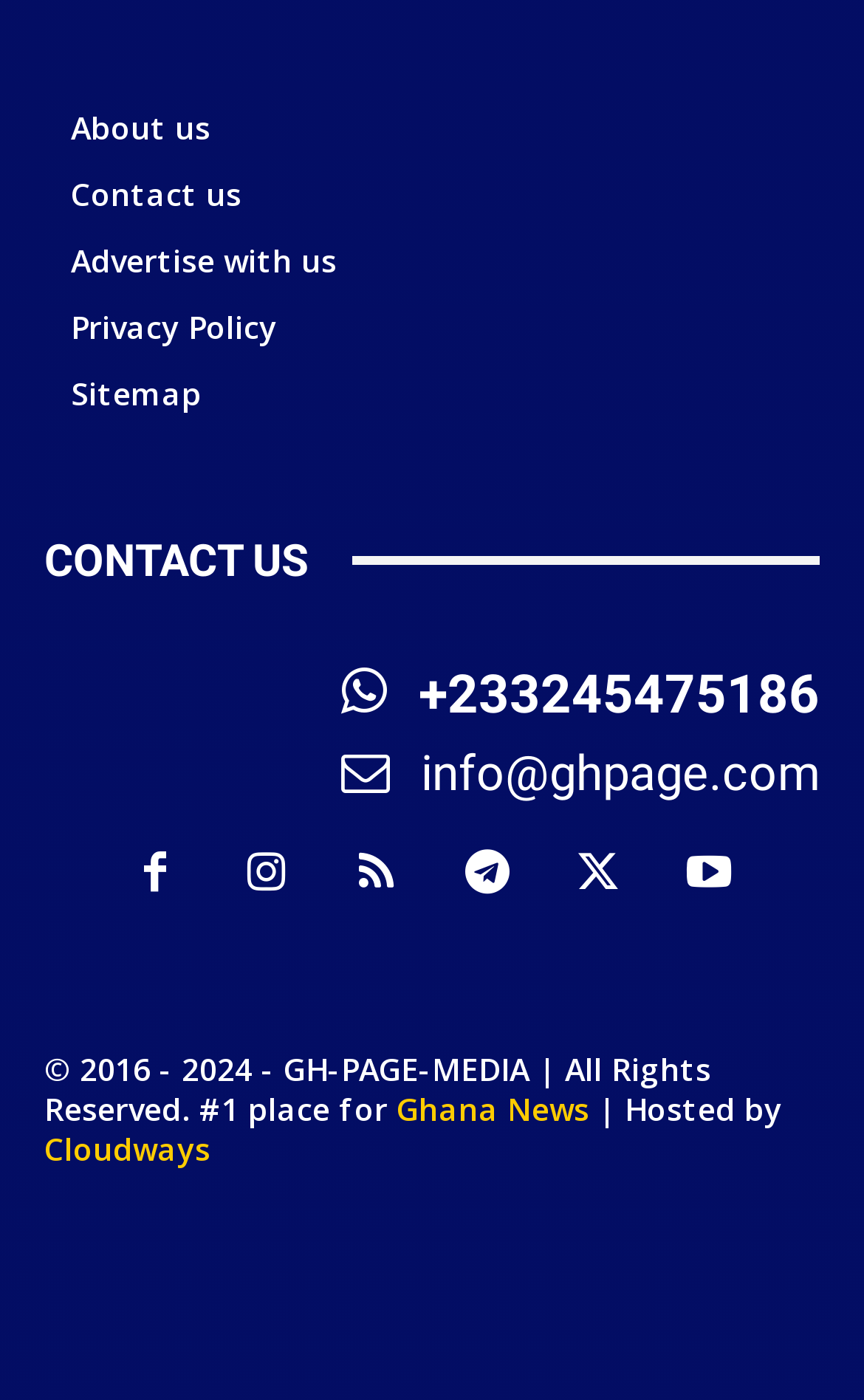Please identify the bounding box coordinates of the element I need to click to follow this instruction: "Click on About us".

[0.082, 0.067, 0.949, 0.115]